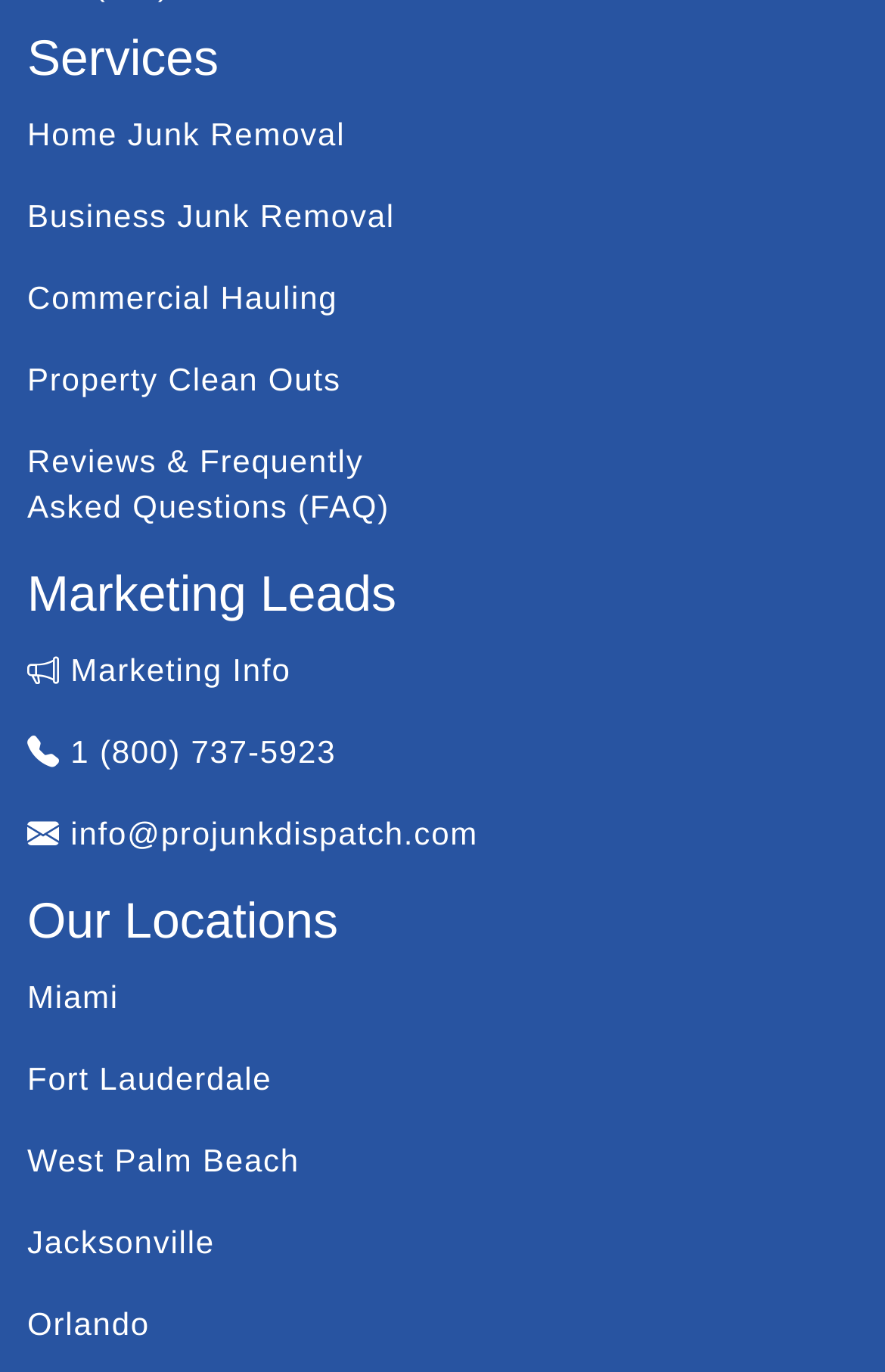Please identify the bounding box coordinates of where to click in order to follow the instruction: "Click on Home Junk Removal".

[0.031, 0.085, 0.39, 0.111]